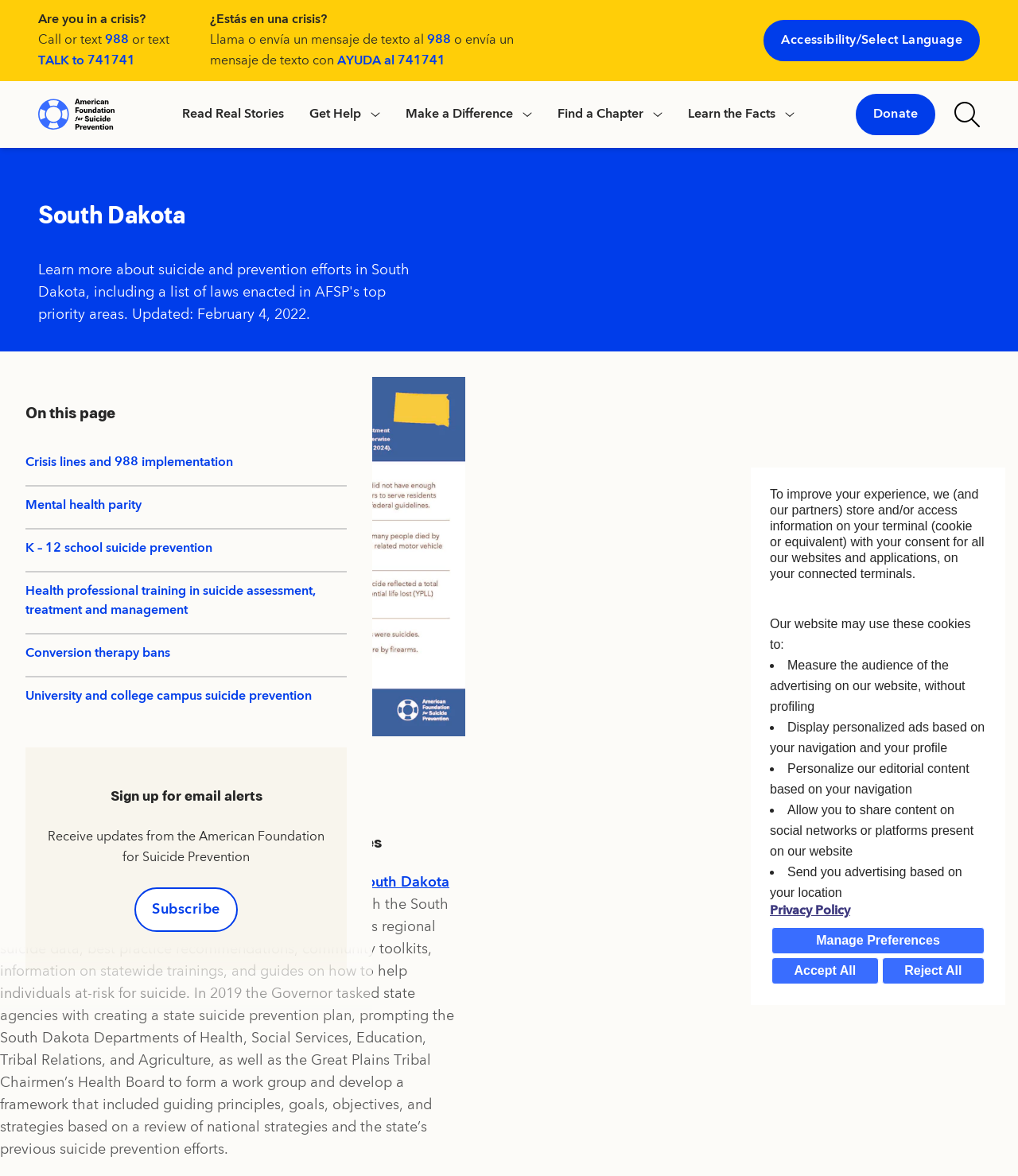Respond to the question with just a single word or phrase: 
What is the crisis hotline number?

988